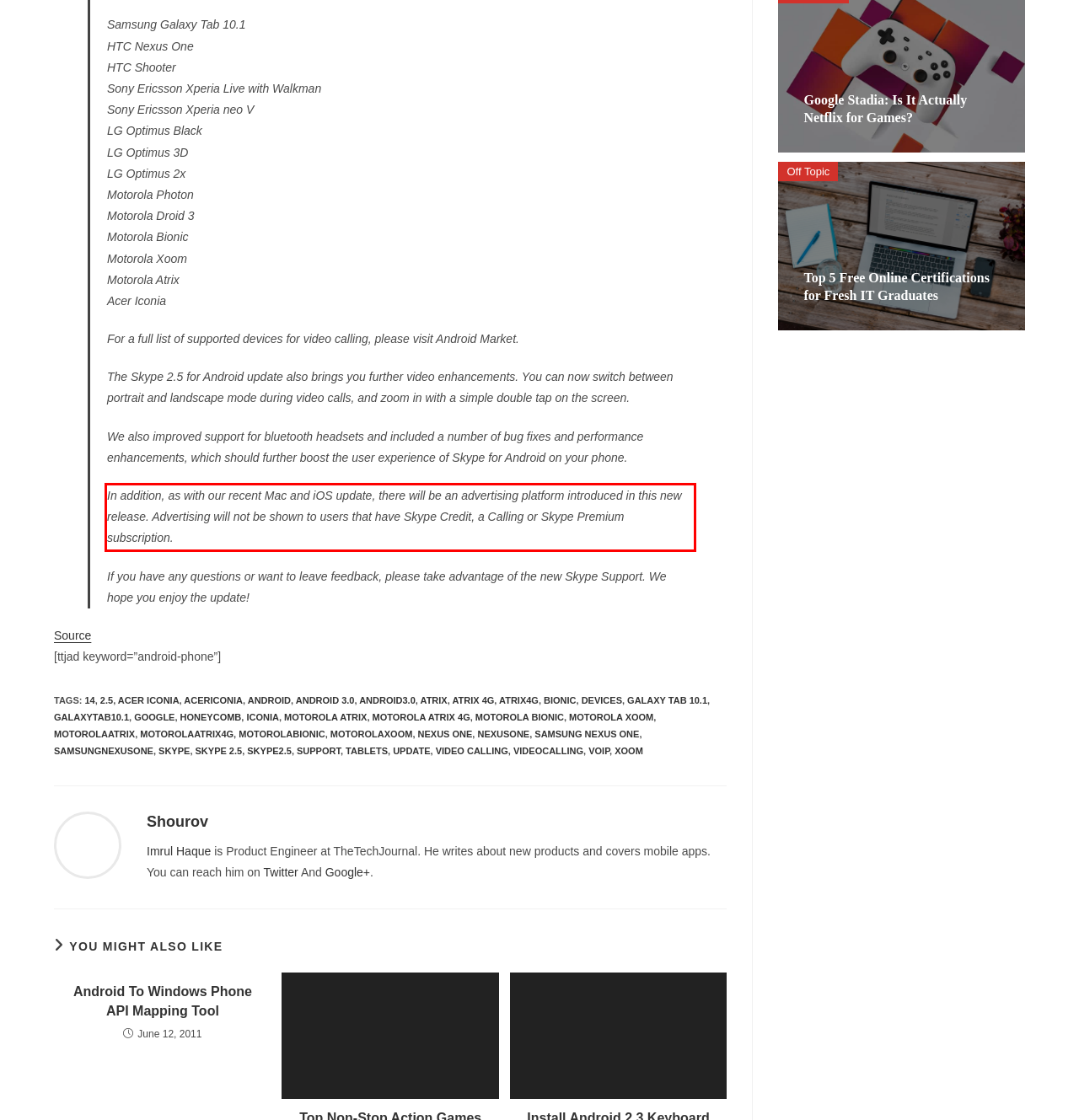You have a screenshot of a webpage with a red bounding box. Use OCR to generate the text contained within this red rectangle.

In addition, as with our recent Mac and iOS update, there will be an advertising platform introduced in this new release. Advertising will not be shown to users that have Skype Credit, a Calling or Skype Premium subscription.